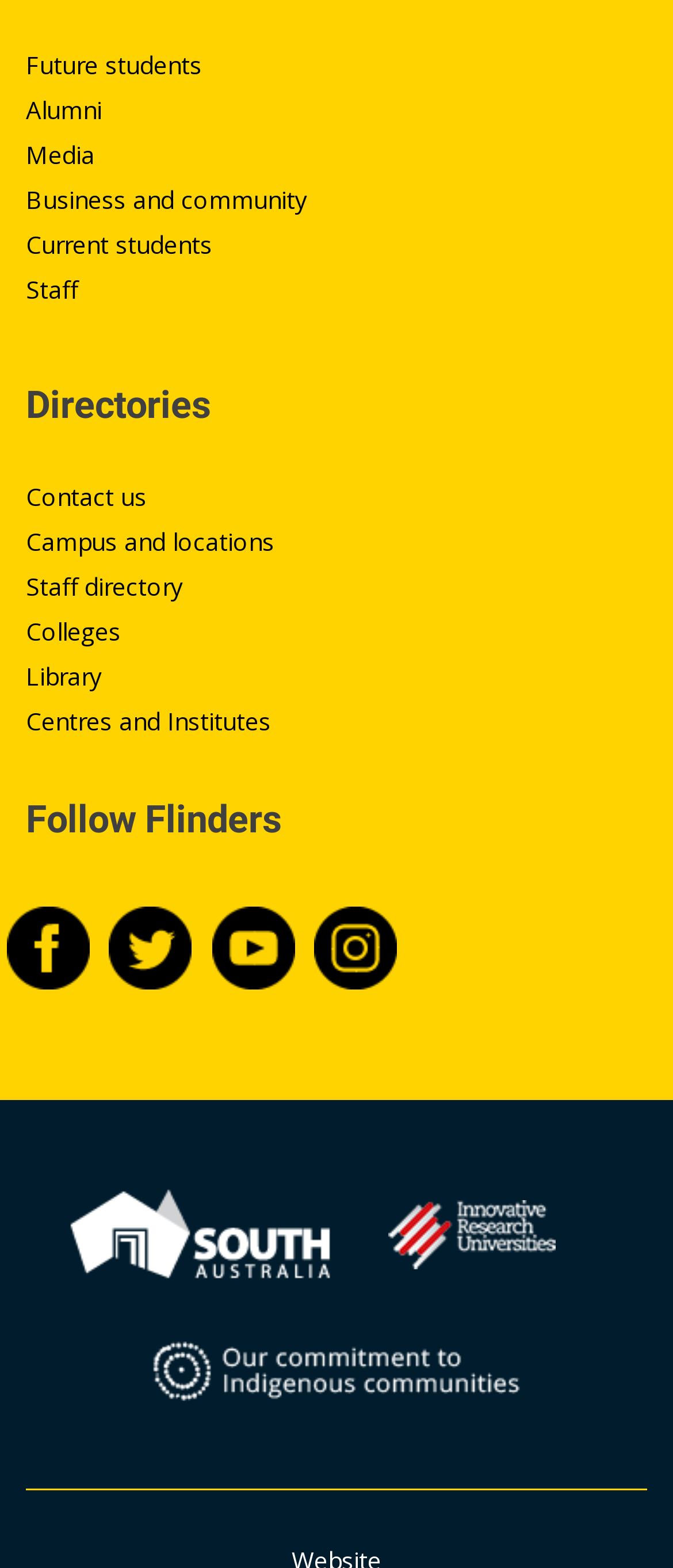What is the first link on the webpage?
Give a single word or phrase answer based on the content of the image.

Future students